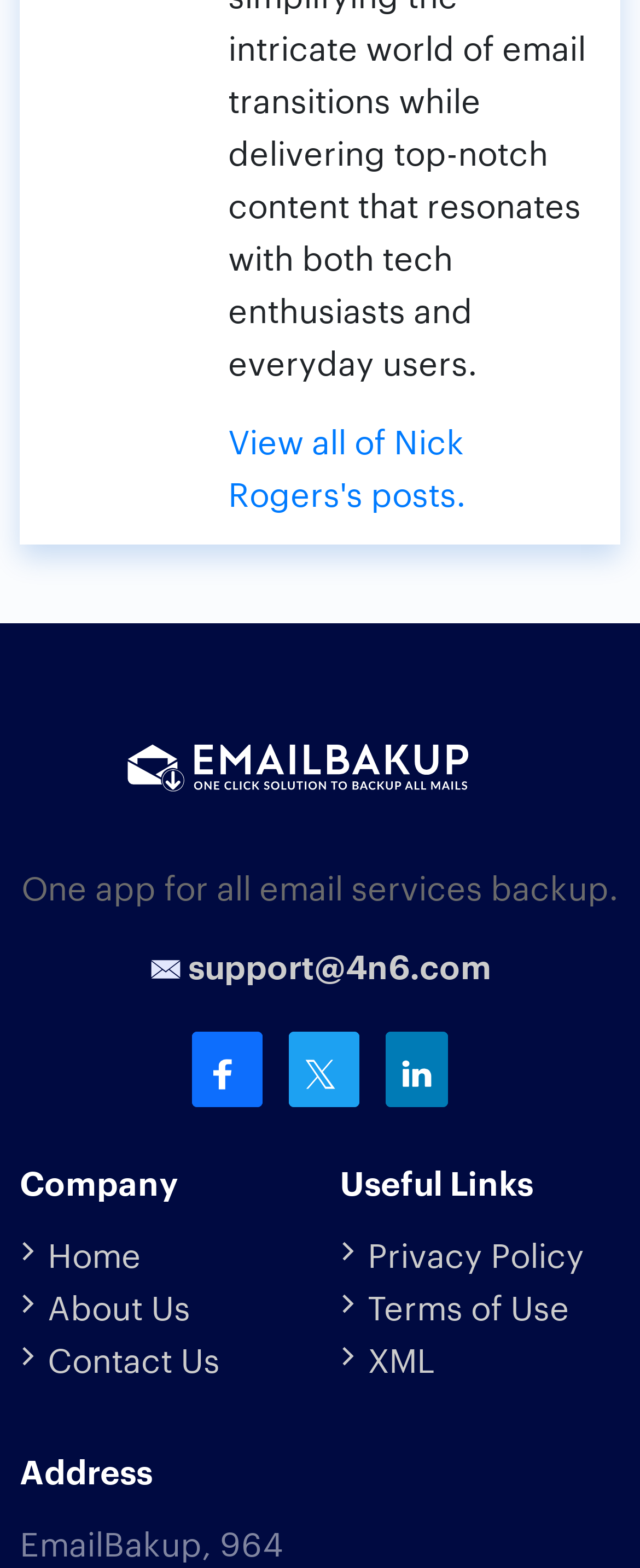What is the last useful link?
Answer with a single word or phrase by referring to the visual content.

XML